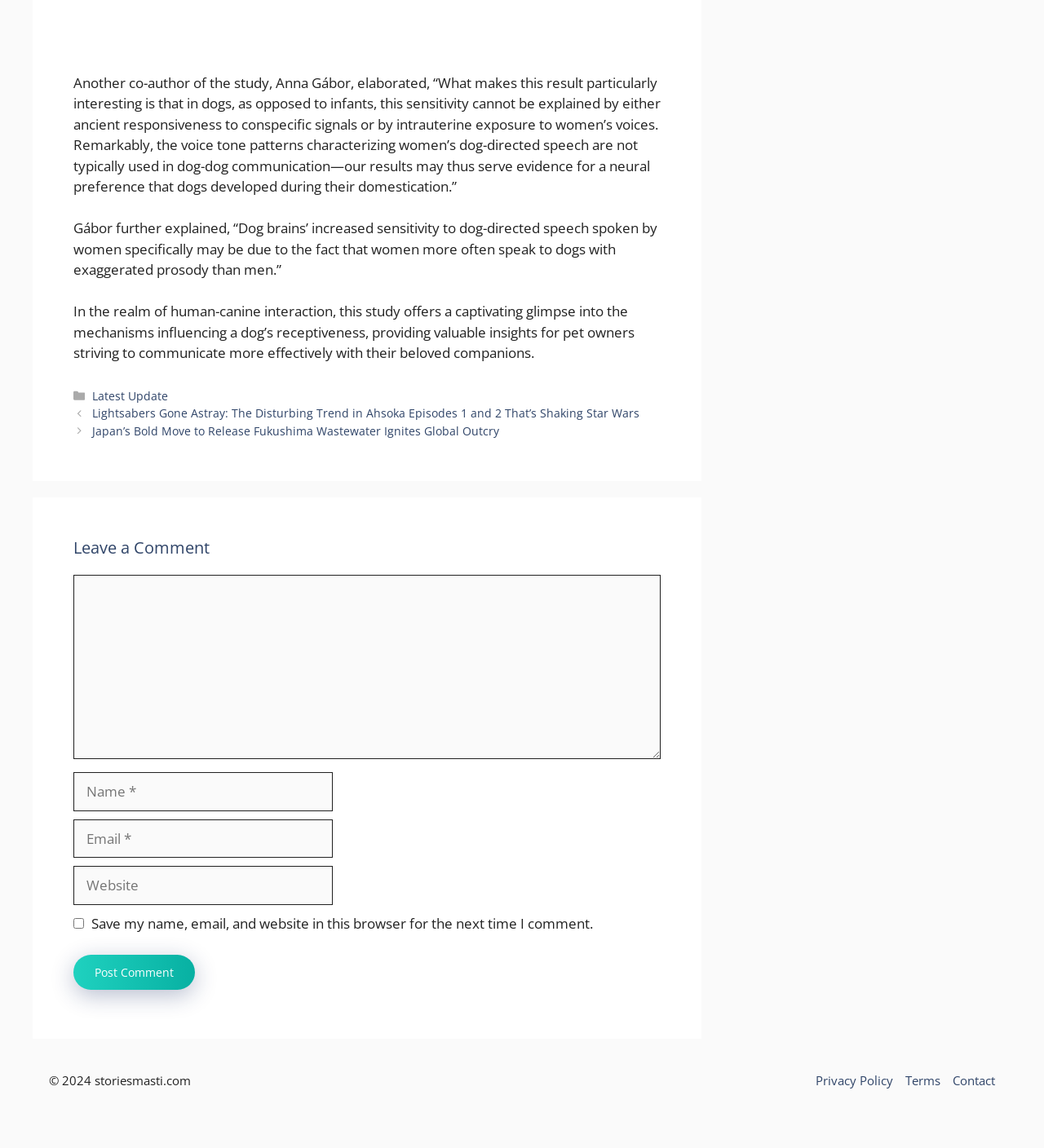What are the categories mentioned in the footer?
Please provide a single word or phrase in response based on the screenshot.

Latest Update, Posts